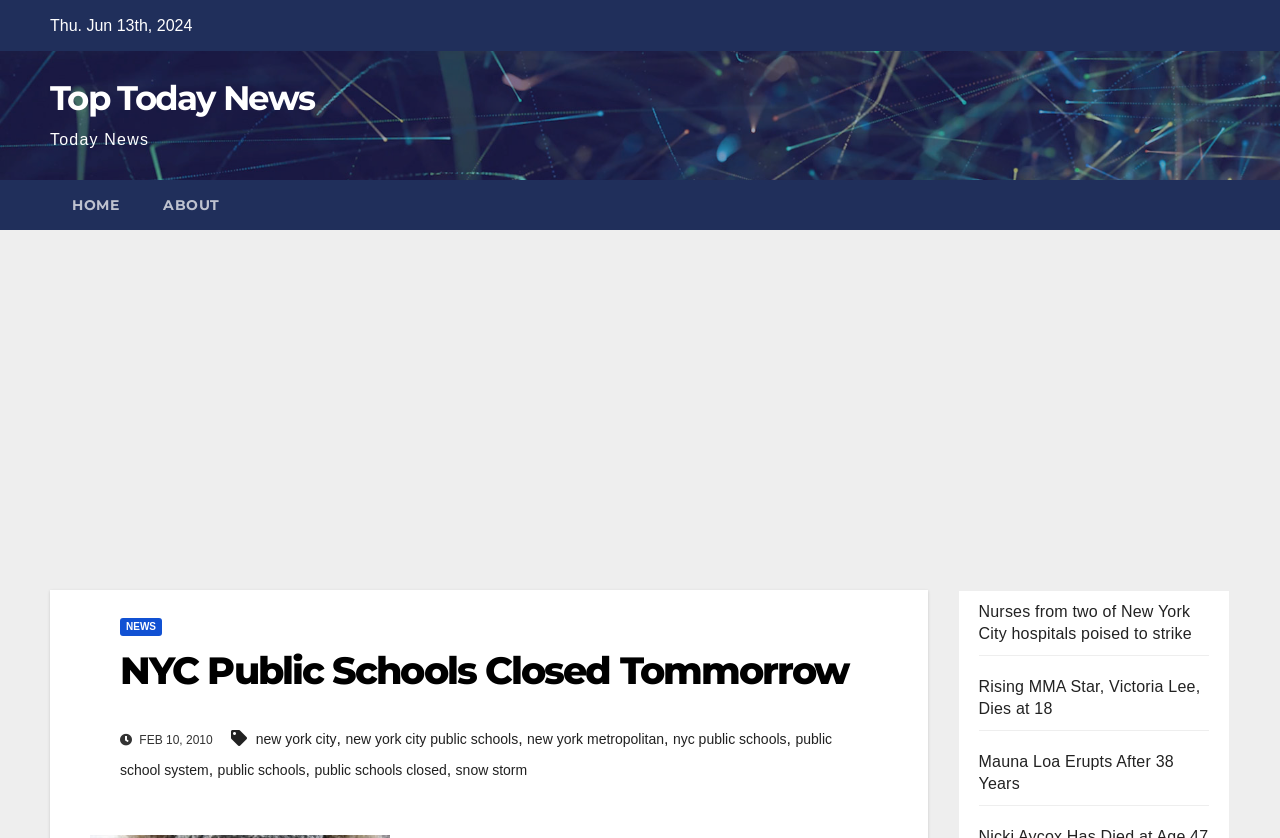What is the position of the 'HOME' link on the page?
Please provide a single word or phrase as the answer based on the screenshot.

top-left